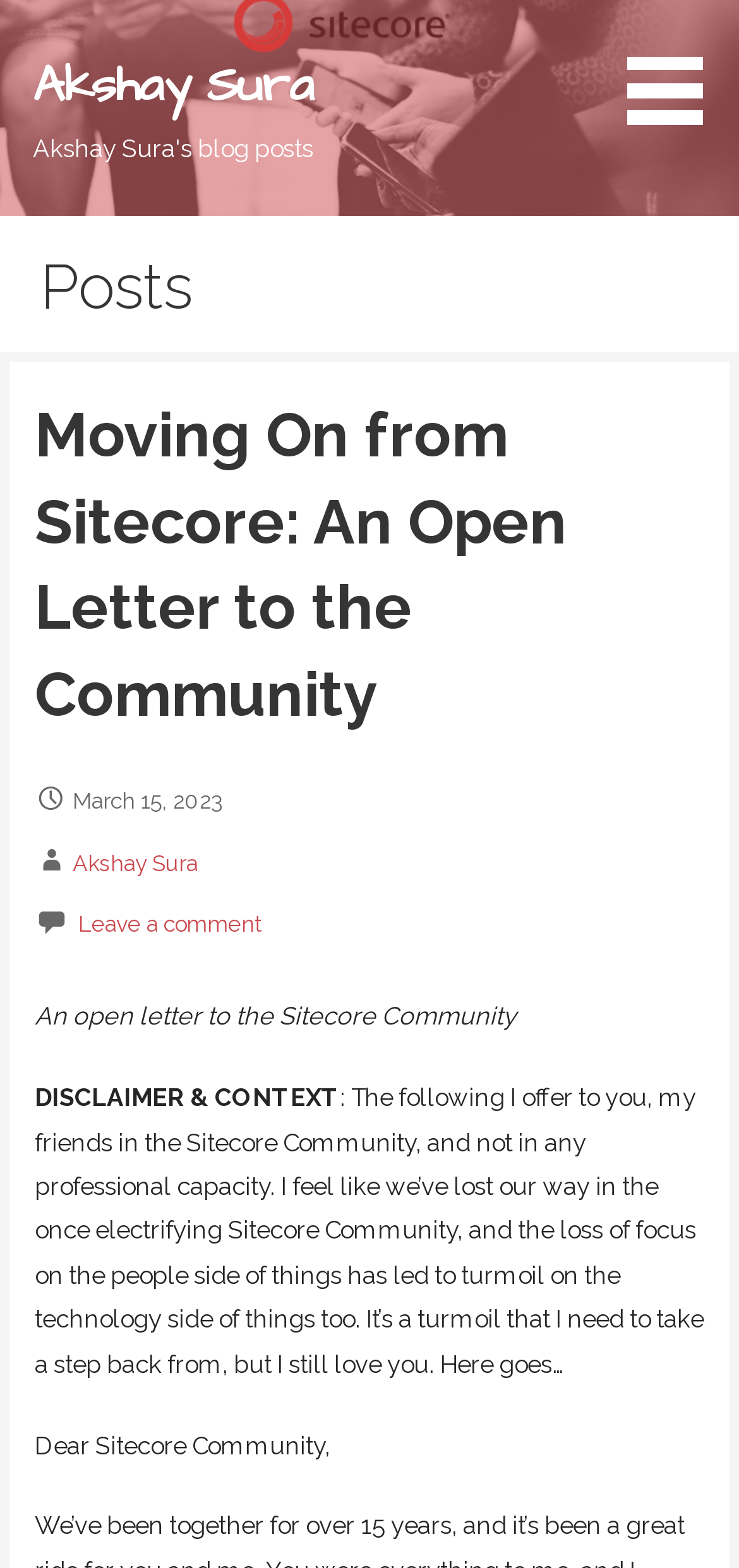How many links are in the article metadata?
Answer the question with a detailed explanation, including all necessary information.

The article metadata section contains two link elements, one with the text 'Akshay Sura' and another with the text 'Leave a comment'.